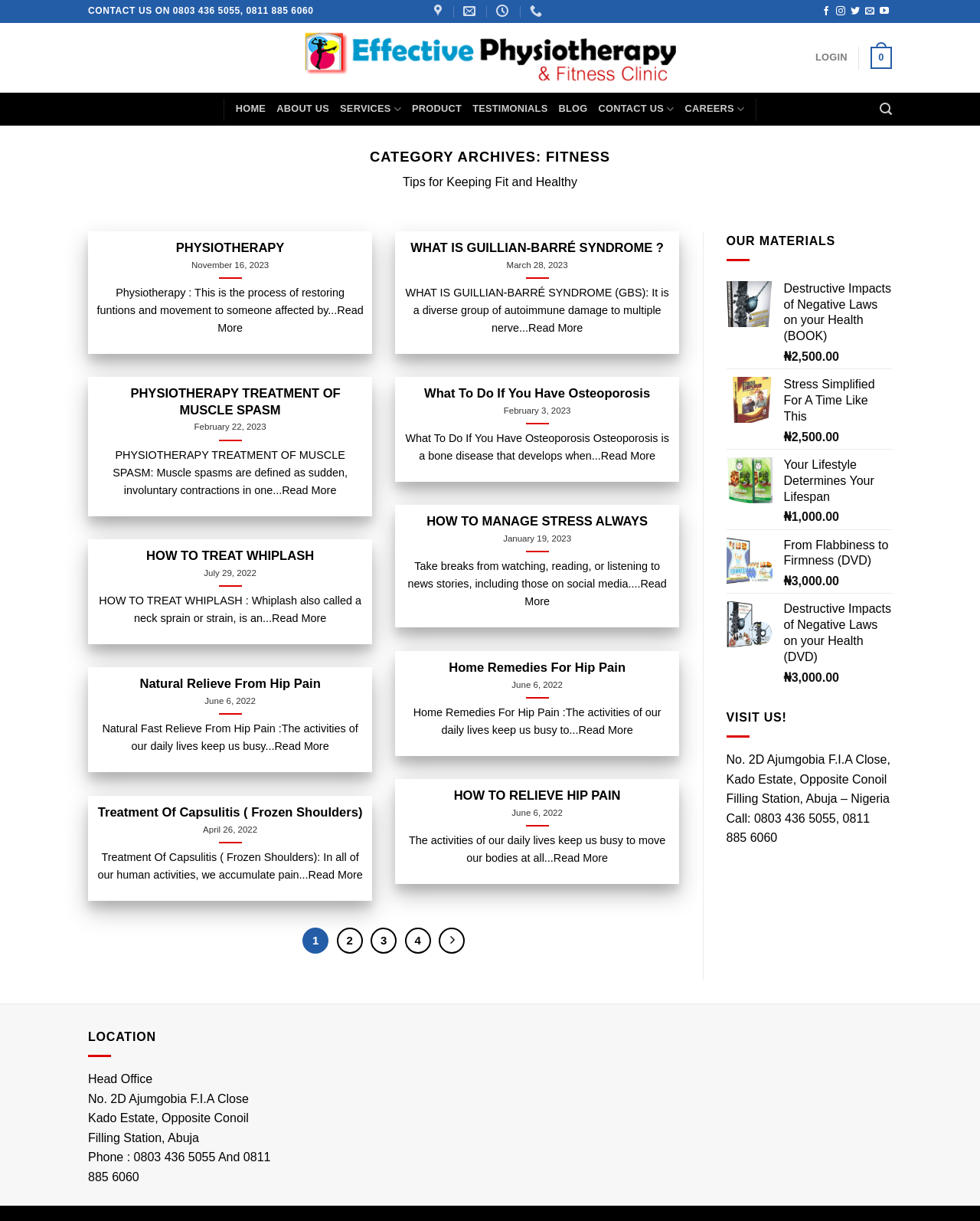Carefully examine the image and provide an in-depth answer to the question: How many articles are listed on the webpage?

I counted the number of article links on the webpage, which are 'PHYSIOTHERAPY', 'WHAT IS GUILLIAN-BARRÉ SYNDROME?', 'PHYSIOTHERAPY TREATMENT OF MUSCLE SPASM', 'What To Do If You Have Osteoporosis', 'HOW TO MANAGE STRESS ALWAYS', 'HOW TO TREAT WHIPLASH', 'Home Remedies For Hip Pain', 'Natural Relieve From Hip Pain', and 'HOW TO RELIEVE HIP PAIN'. There are 9 articles listed on the webpage.